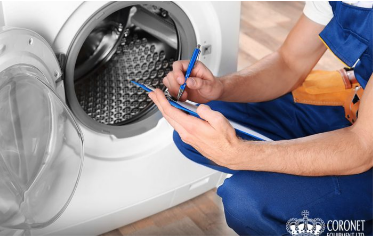Please respond to the question with a concise word or phrase:
What type of industries does Coronet Equipment cater to?

Hotels, gyms, and hospitals